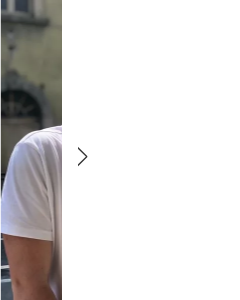Is the background of the image an indoor setting?
Using the visual information, reply with a single word or short phrase.

No